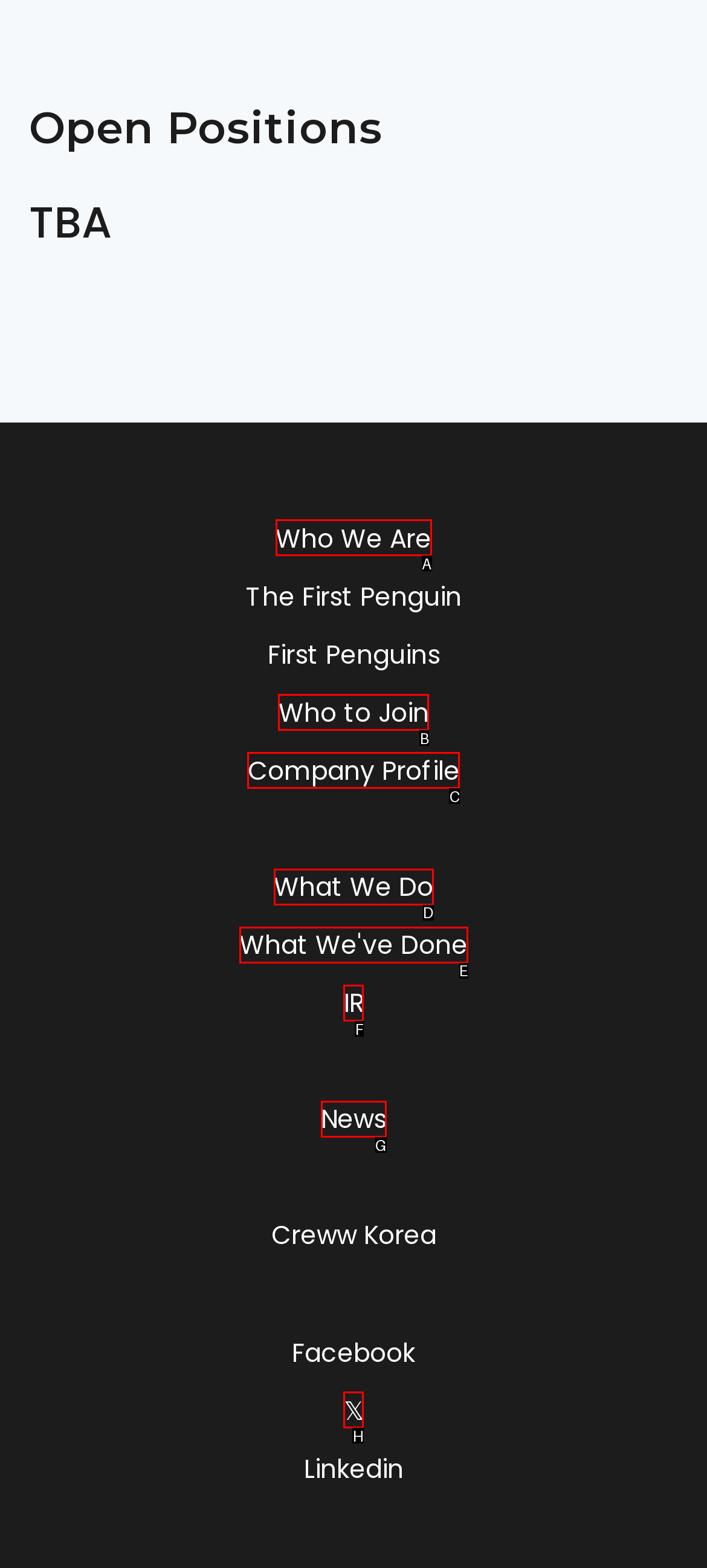Tell me which one HTML element best matches the description: News
Answer with the option's letter from the given choices directly.

G